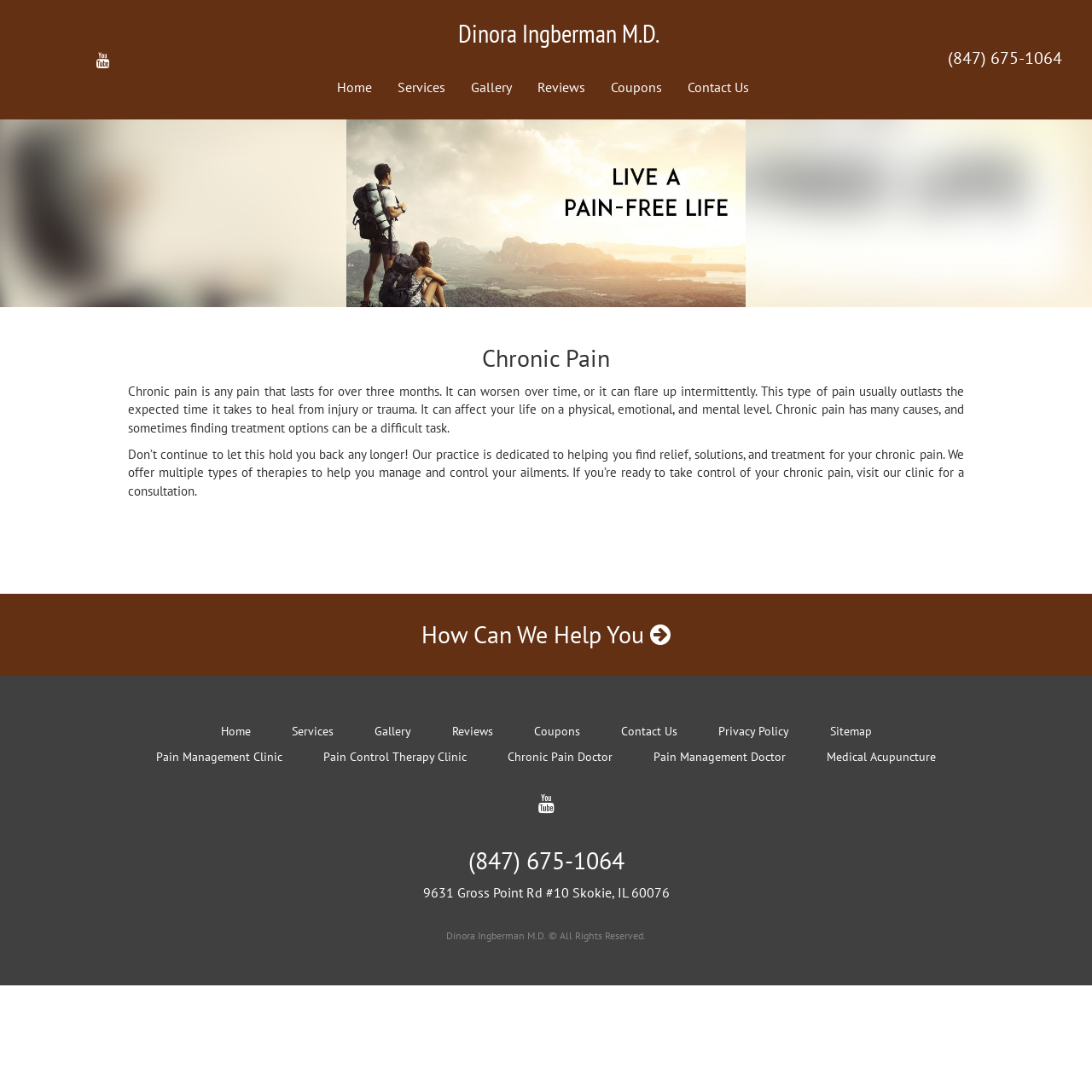Please identify the bounding box coordinates for the region that you need to click to follow this instruction: "Click the Home link".

[0.298, 0.064, 0.35, 0.095]